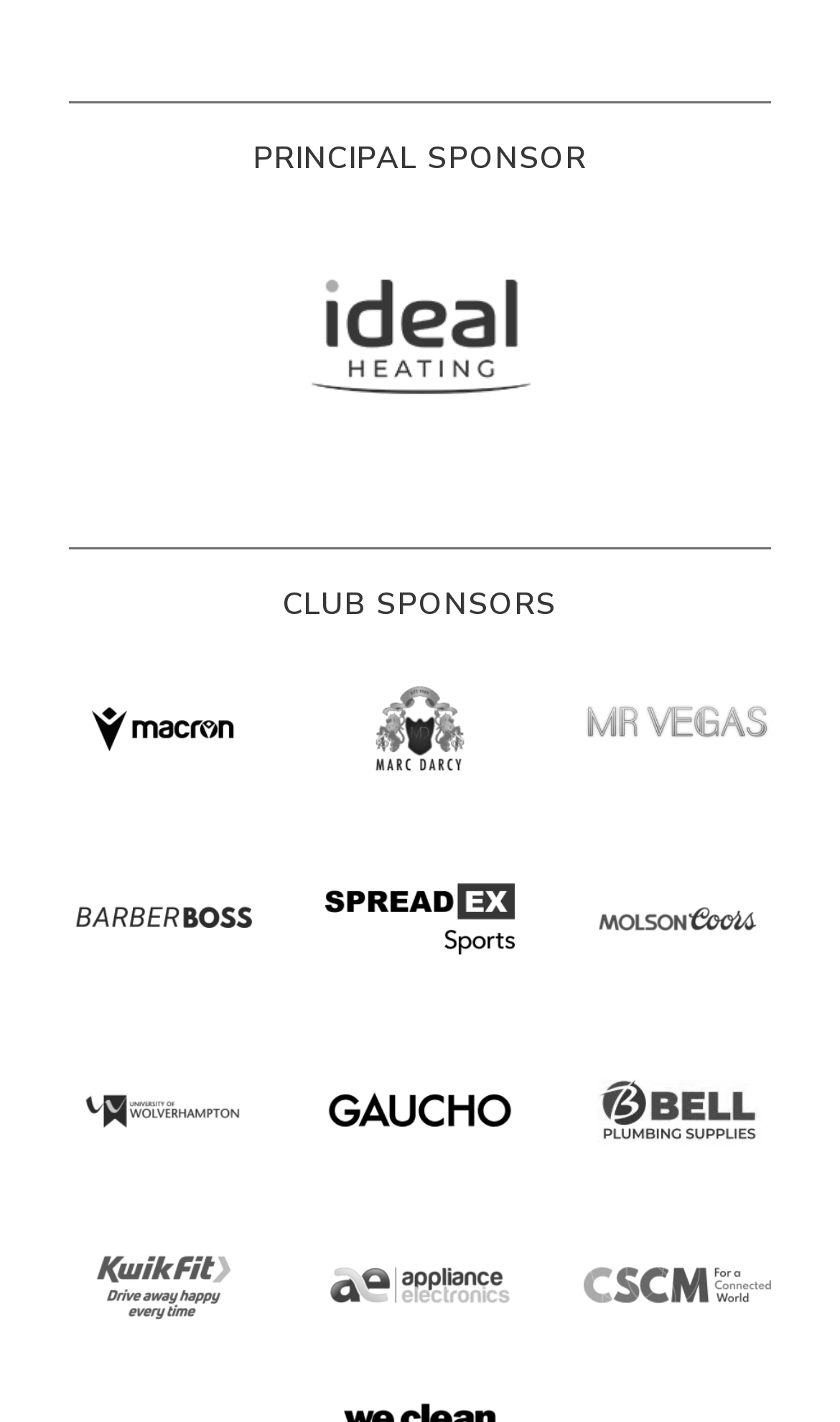Provide a thorough and detailed response to the question by examining the image: 
Which club sponsor has an image of a wolf?

The club sponsor that has an image of a wolf is Wolves, which is indicated by the link 'Wolves' with an image of 'Woler'.